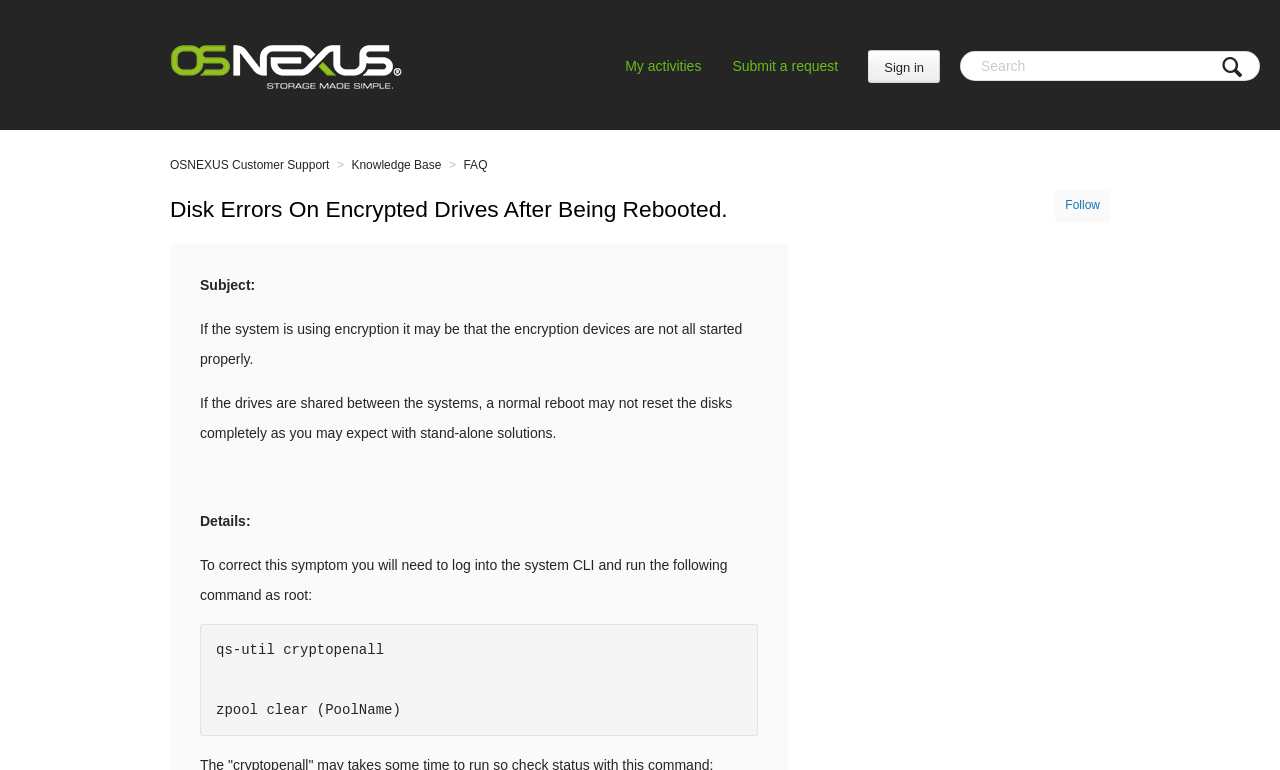Pinpoint the bounding box coordinates for the area that should be clicked to perform the following instruction: "Search for something".

None